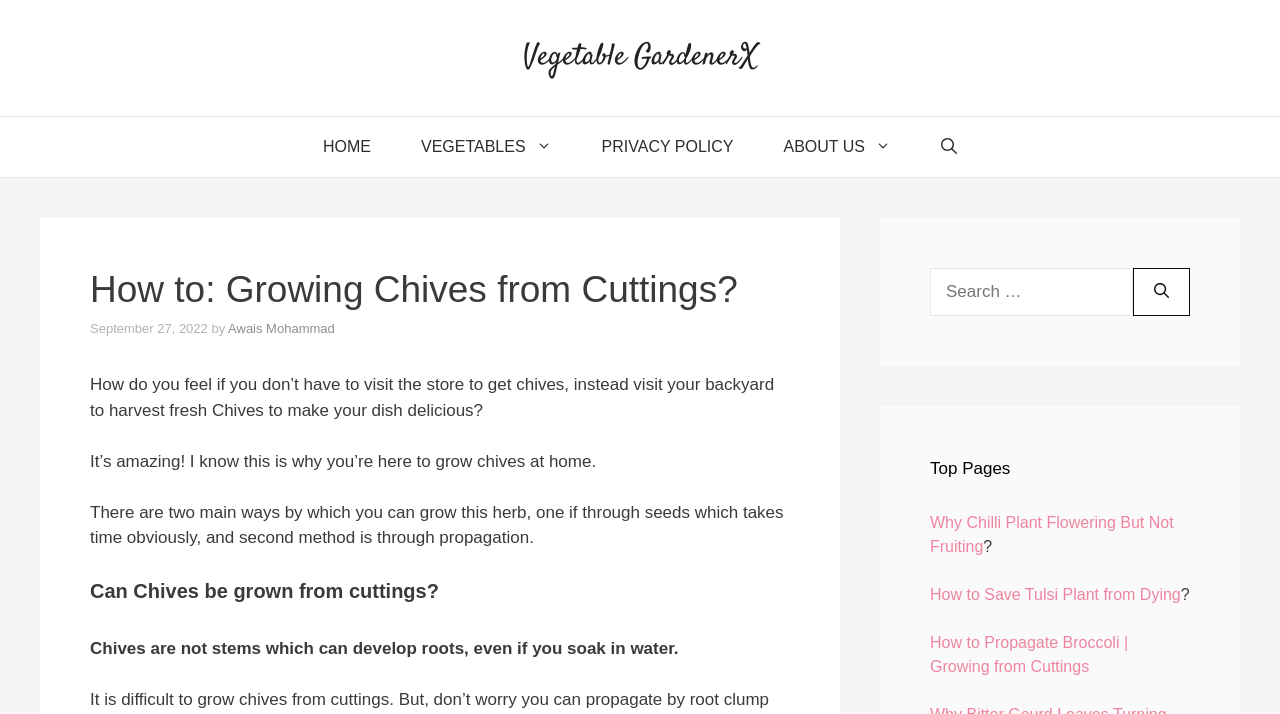Who is the author of the article?
Please respond to the question with as much detail as possible.

I found the author's name by looking at the link element in the content section, which is located below the main heading and next to the text 'by'. The link element contains the text 'Awais Mohammad'.